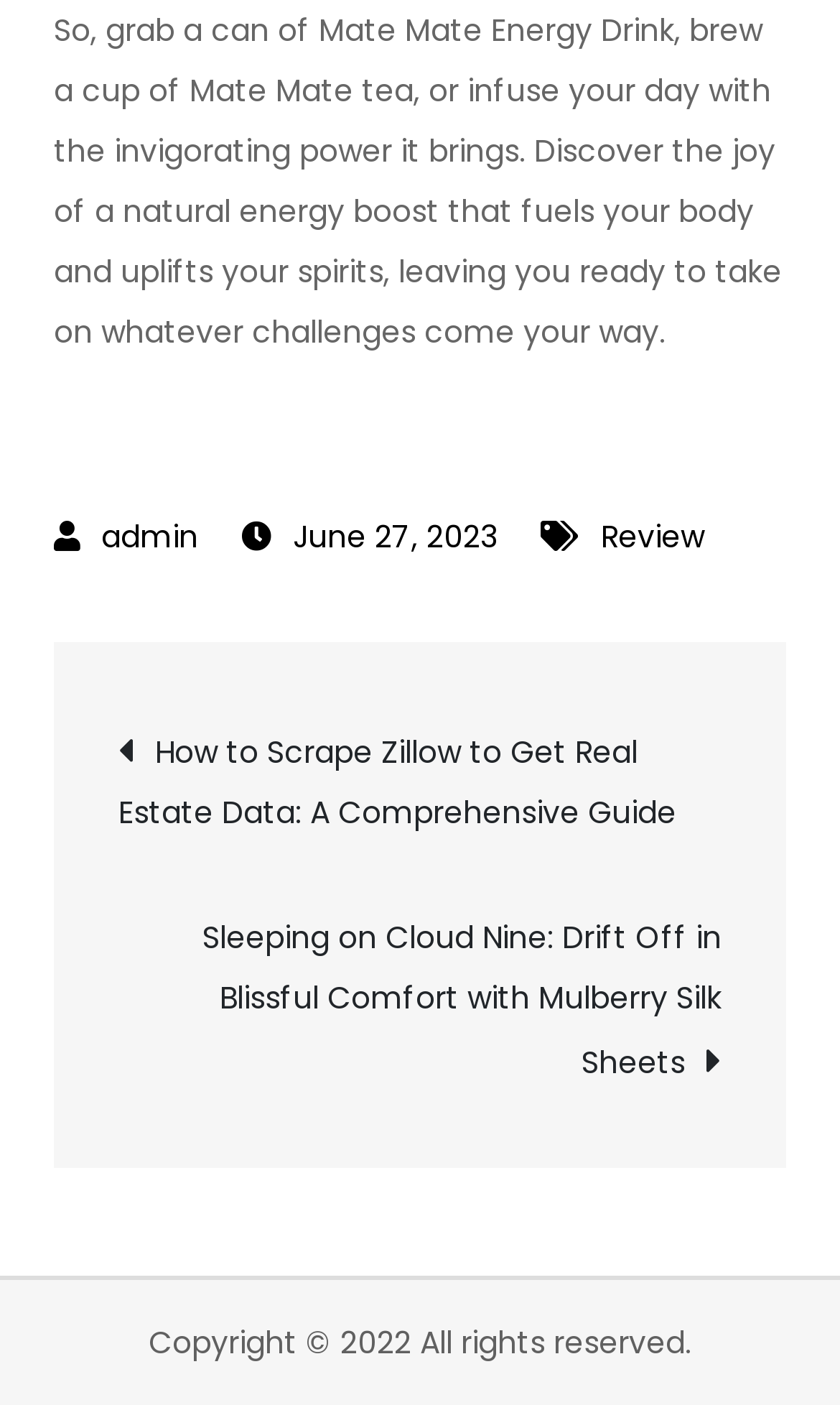Find the coordinates for the bounding box of the element with this description: "June 27, 2023".

[0.287, 0.367, 0.592, 0.398]